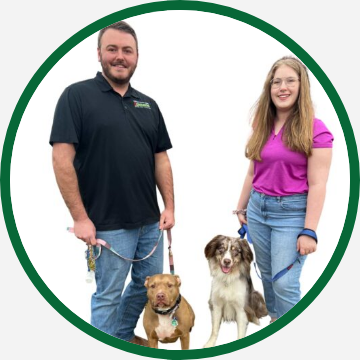What is the color of Jodie's shirt?
Refer to the image and provide a detailed answer to the question.

Jodie's shirt is bright pink, which gives off a friendly and approachable vibe, fitting for a dog trainer who aims to build strong bonds between dogs and their families.